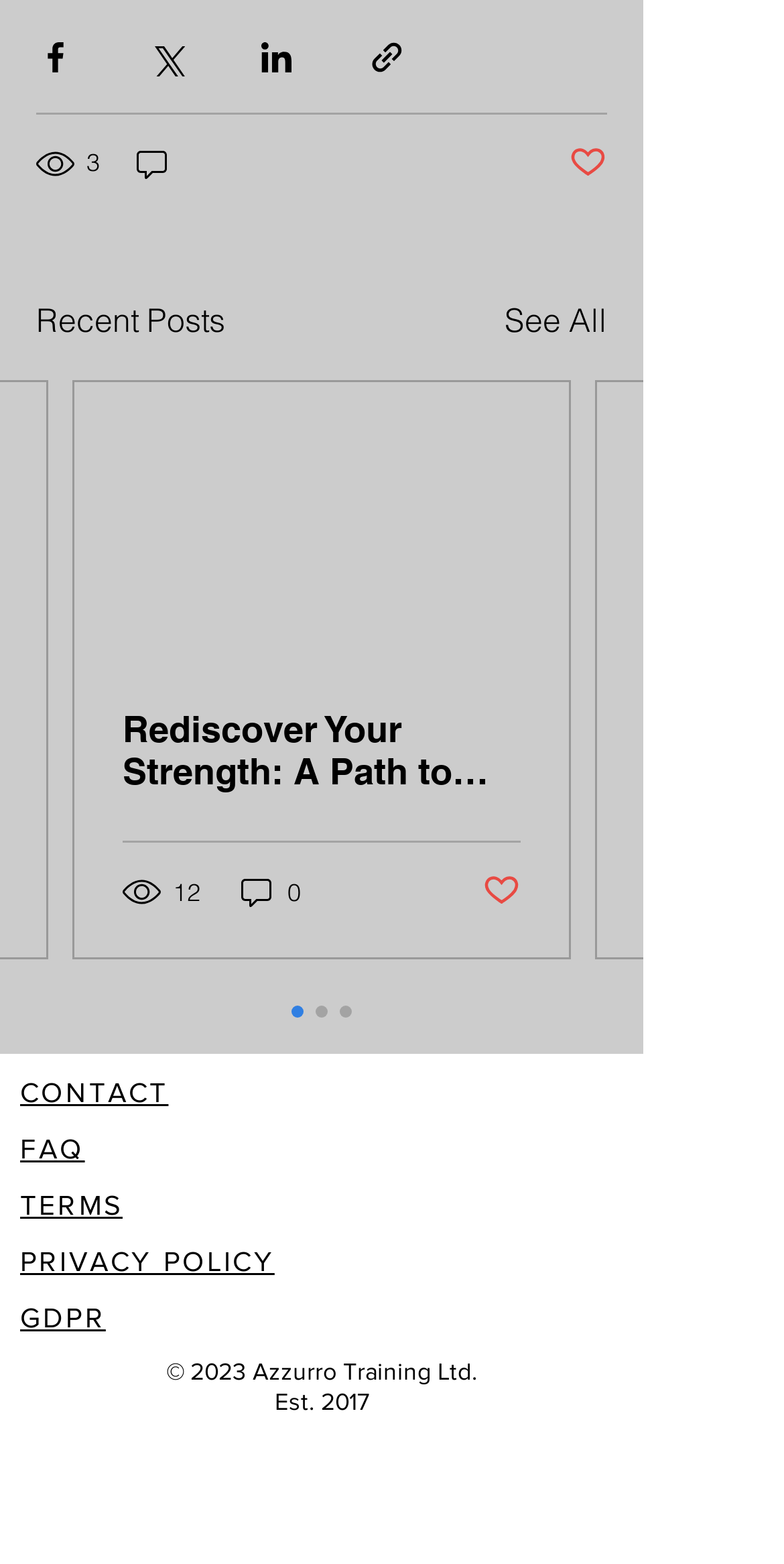Locate the bounding box coordinates of the element that should be clicked to execute the following instruction: "View recent posts".

[0.046, 0.189, 0.287, 0.22]